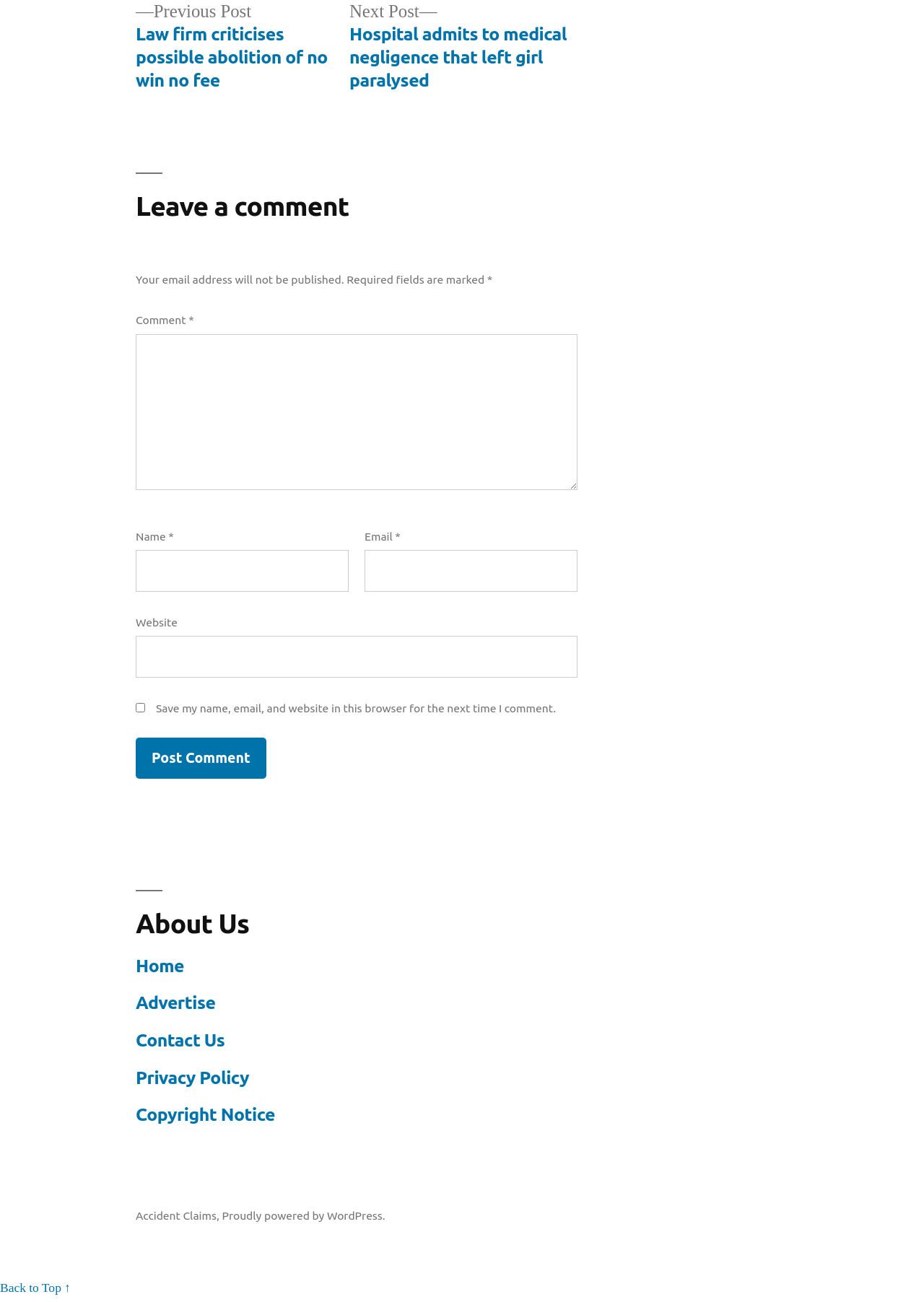Locate the bounding box coordinates of the segment that needs to be clicked to meet this instruction: "Go to previous post".

[0.147, 0.0, 0.354, 0.071]